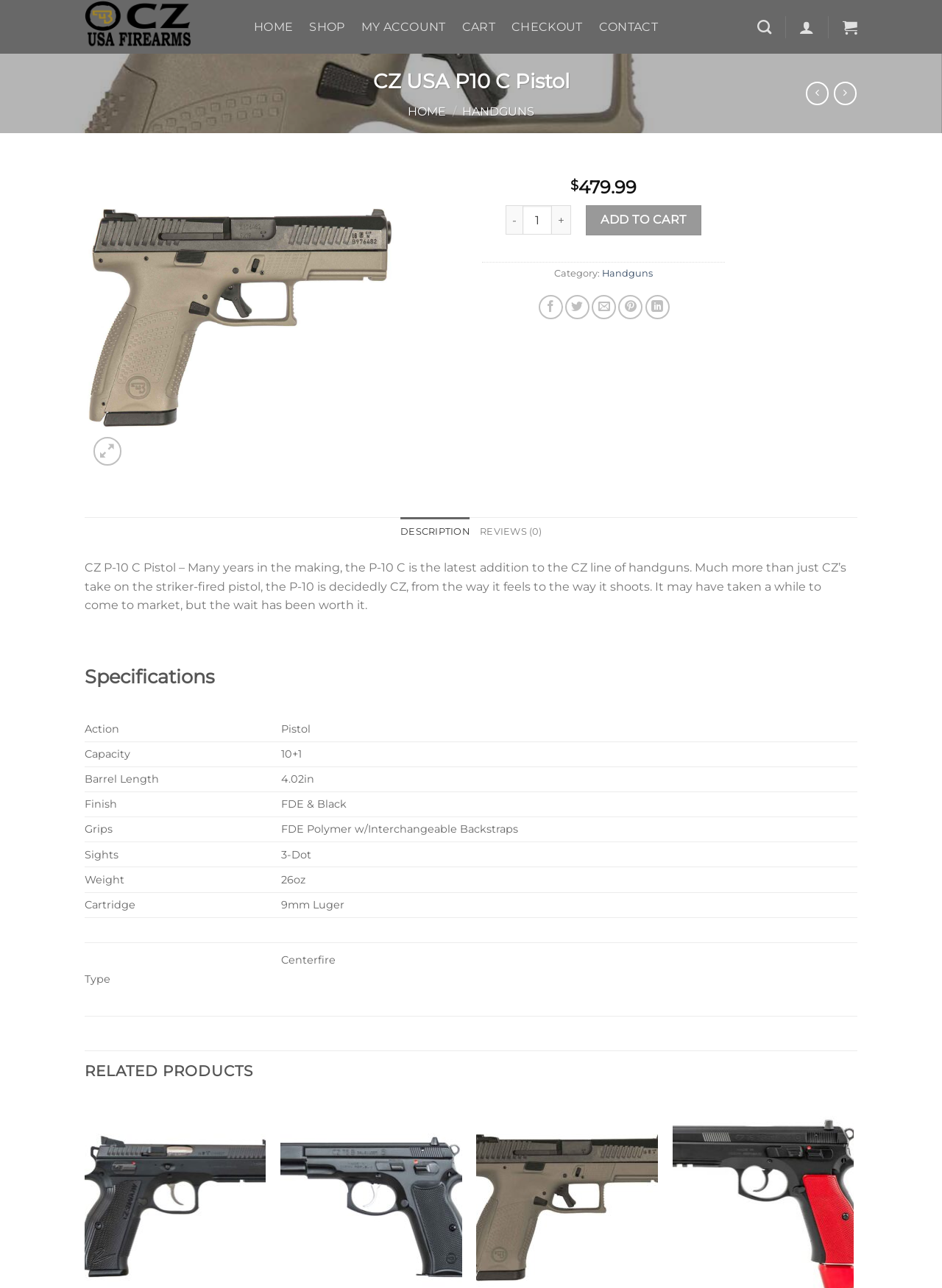Determine the bounding box coordinates for the element that should be clicked to follow this instruction: "Click on the 'Wishlist' button". The coordinates should be given as four float numbers between 0 and 1, in the format [left, top, right, bottom].

[0.38, 0.132, 0.41, 0.154]